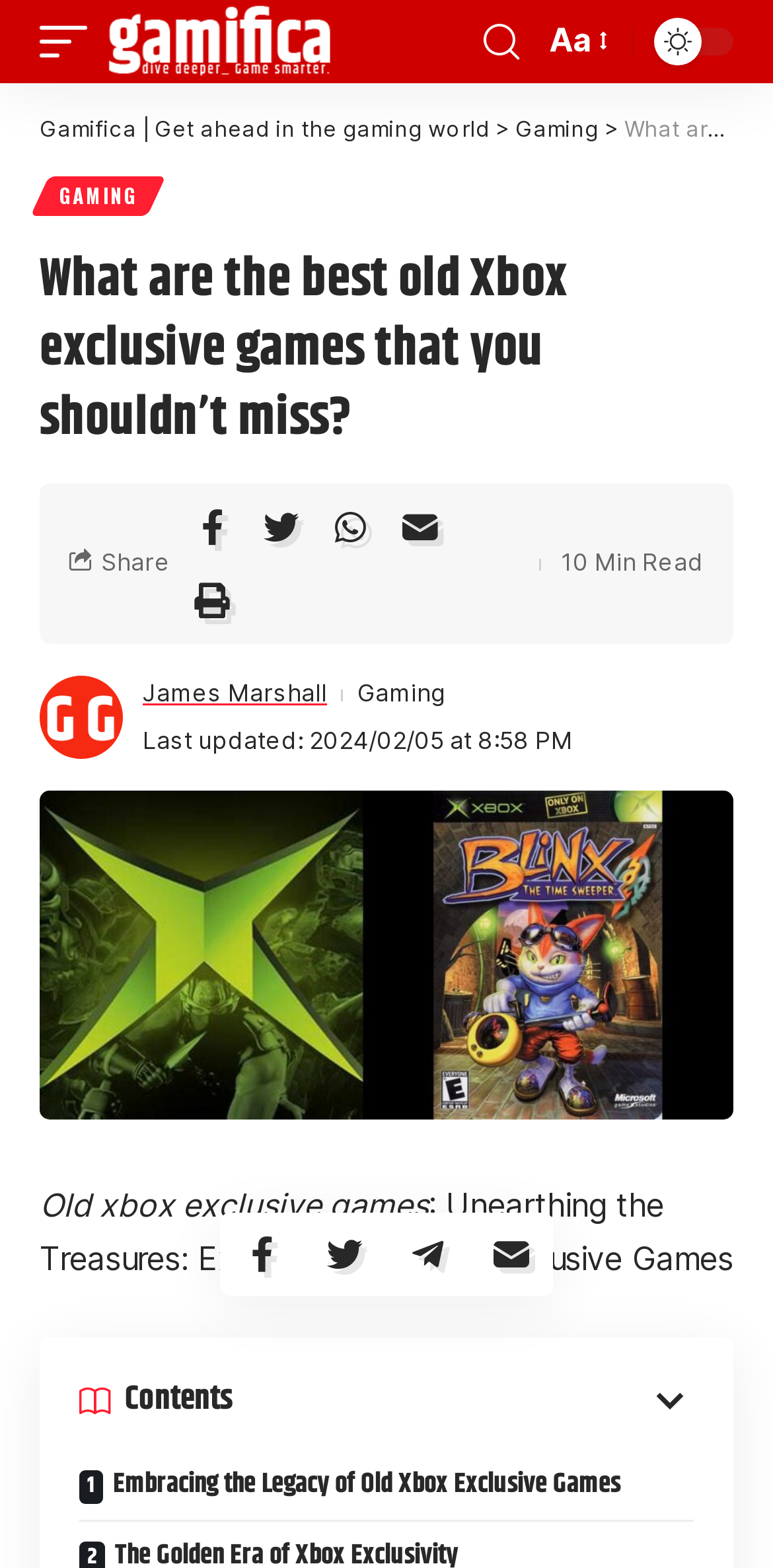Can you find the bounding box coordinates for the element to click on to achieve the instruction: "resize font"?

[0.697, 0.009, 0.792, 0.044]